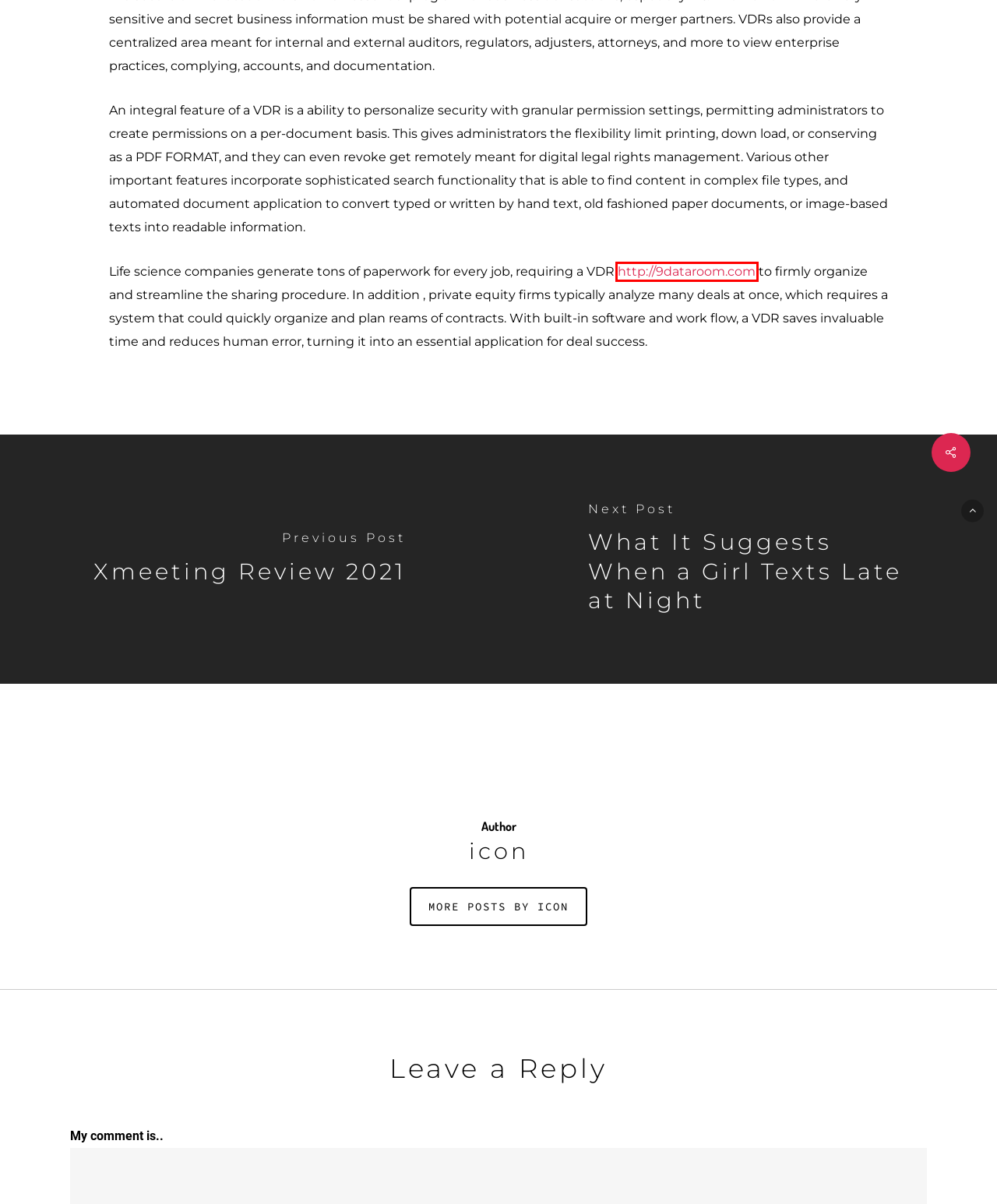Given a screenshot of a webpage with a red bounding box, please pick the webpage description that best fits the new webpage after clicking the element inside the bounding box. Here are the candidates:
A. Charity – Power Sonic Music
B. Releases – Power Sonic Music
C. About us – Power Sonic Music
D. Xmeeting Review 2021 – Power Sonic Music
E. What It Suggests When a Girl Texts Late at Night – Power Sonic Music
F. icon – Power Sonic Music
G. The Principle of Operation of the Virtual Data Room Its Secrets -9dataroom.com
H. Artists – Power Sonic Music

G